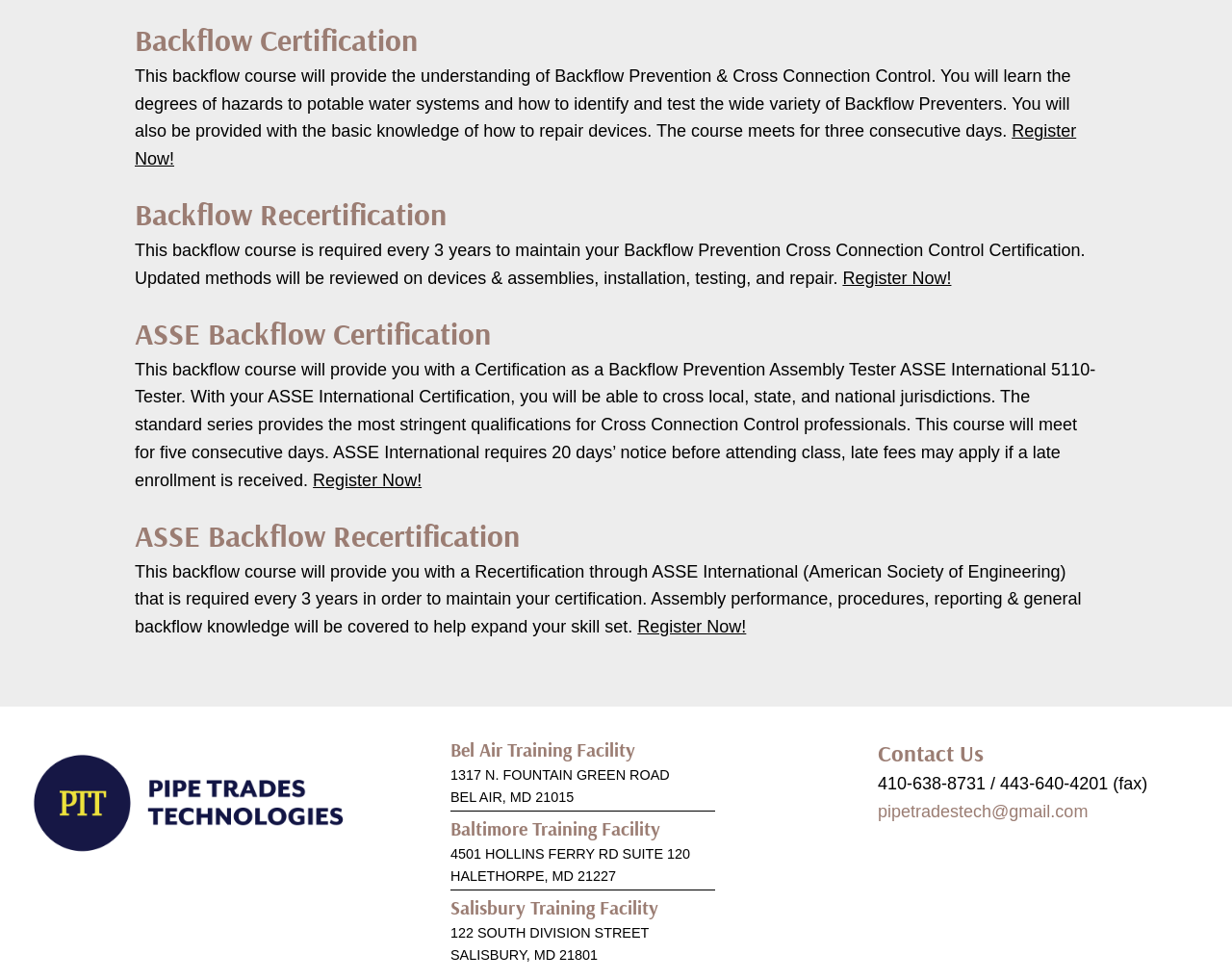Using the provided element description: "pipetradestech@gmail.com", determine the bounding box coordinates of the corresponding UI element in the screenshot.

[0.712, 0.818, 0.883, 0.838]